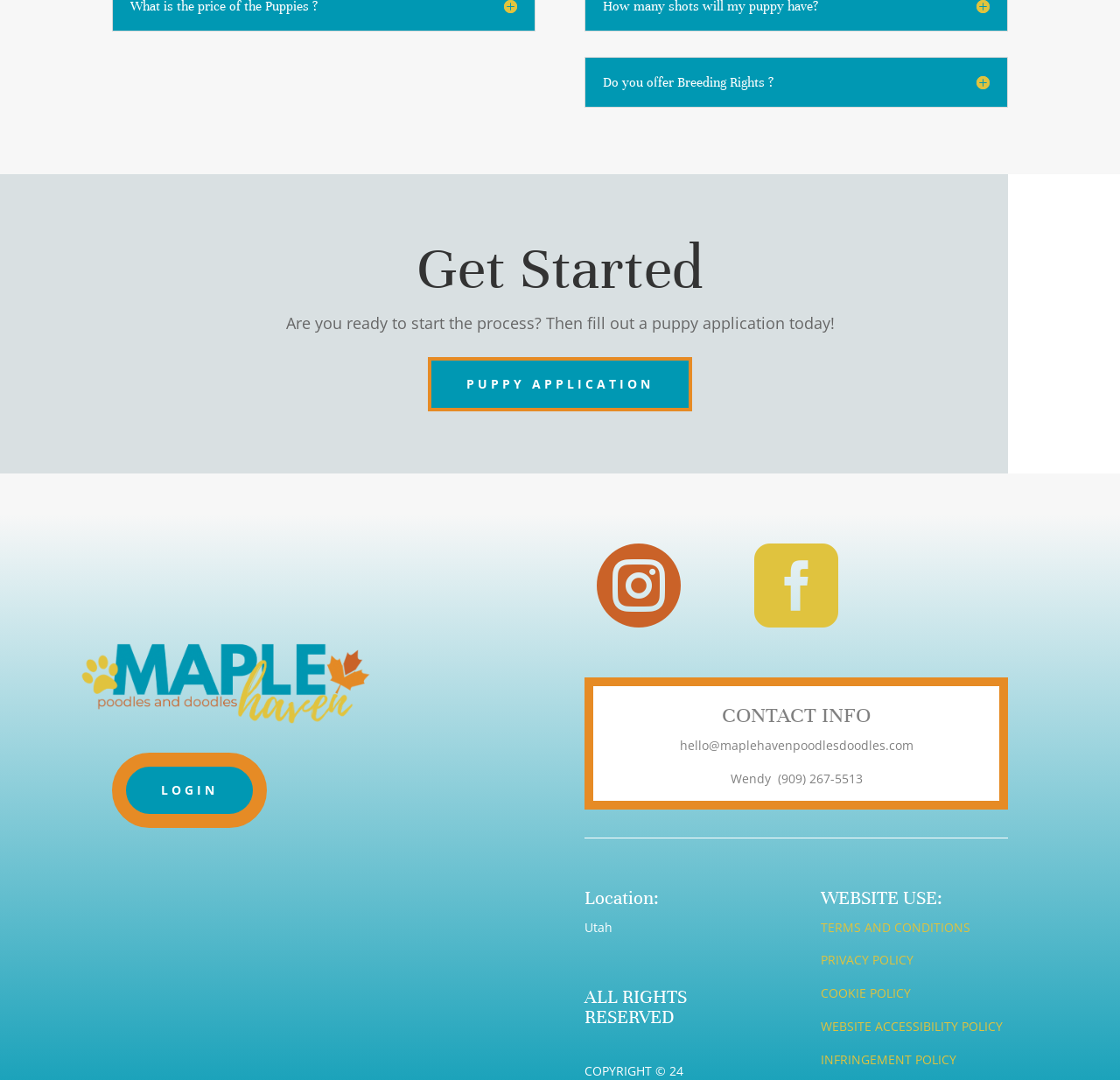What is the purpose of the webpage?
Please analyze the image and answer the question with as much detail as possible.

The purpose of the webpage can be inferred from the static text element 'Are you ready to start the process? Then fill out a puppy application today!' located at the top of the webpage, which suggests that the webpage is for applying for puppies.